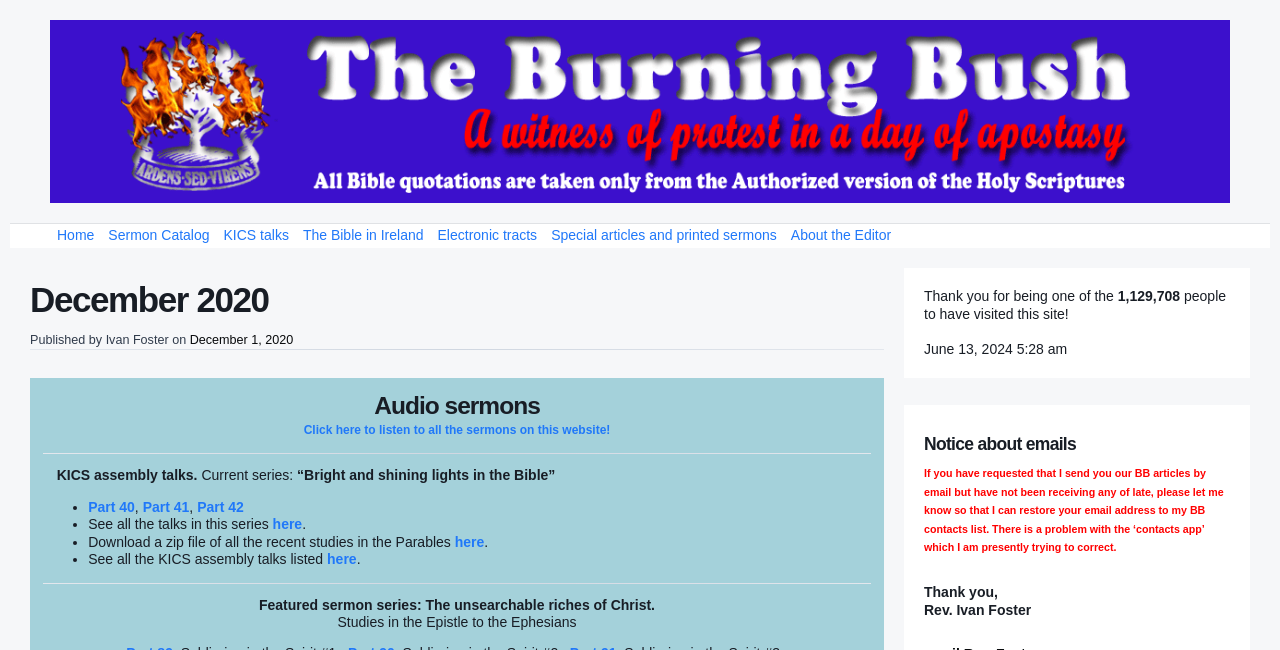What is the current series of KICS assembly talks?
Please provide a detailed answer to the question.

The answer can be found in the section 'KICS assembly talks' where it is written 'Current series: “Bright and shining lights in the Bible”'. This section is located below the header 'Audio sermons'.